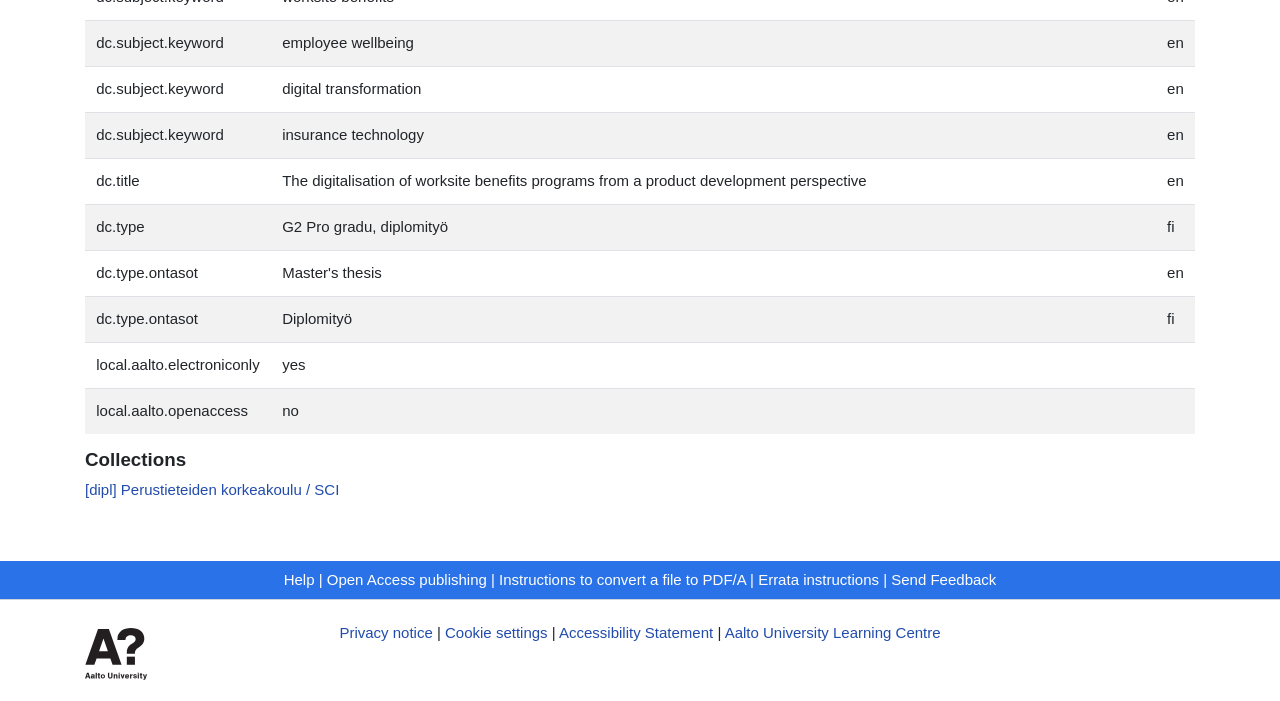Find and specify the bounding box coordinates that correspond to the clickable region for the instruction: "Click the 'Open Access publishing' link".

[0.255, 0.814, 0.38, 0.838]